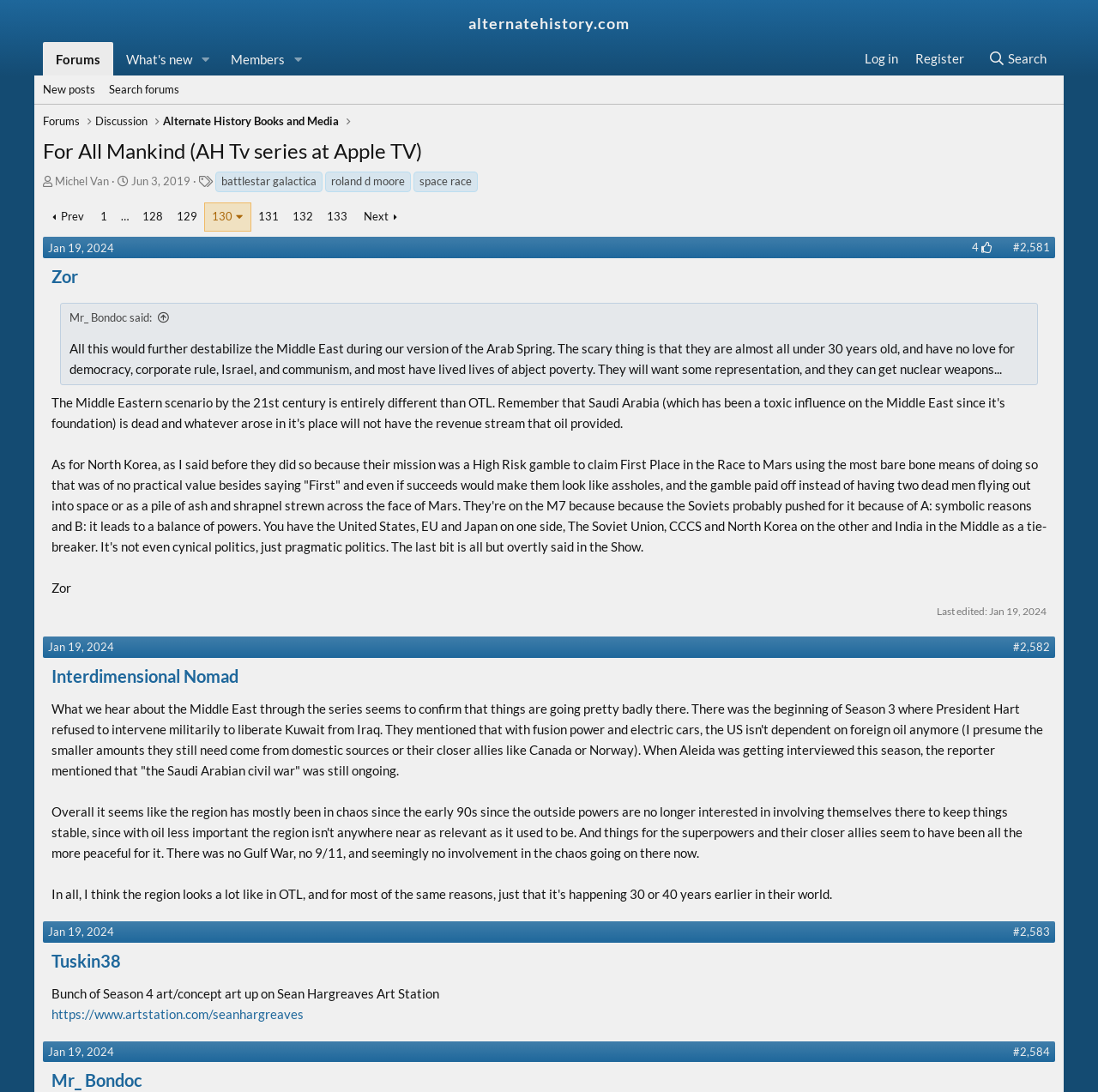How many pages are there in this thread?
Examine the image closely and answer the question with as much detail as possible.

The button with the text '130' is a pagination button, indicating that there are at least 130 pages in this thread.